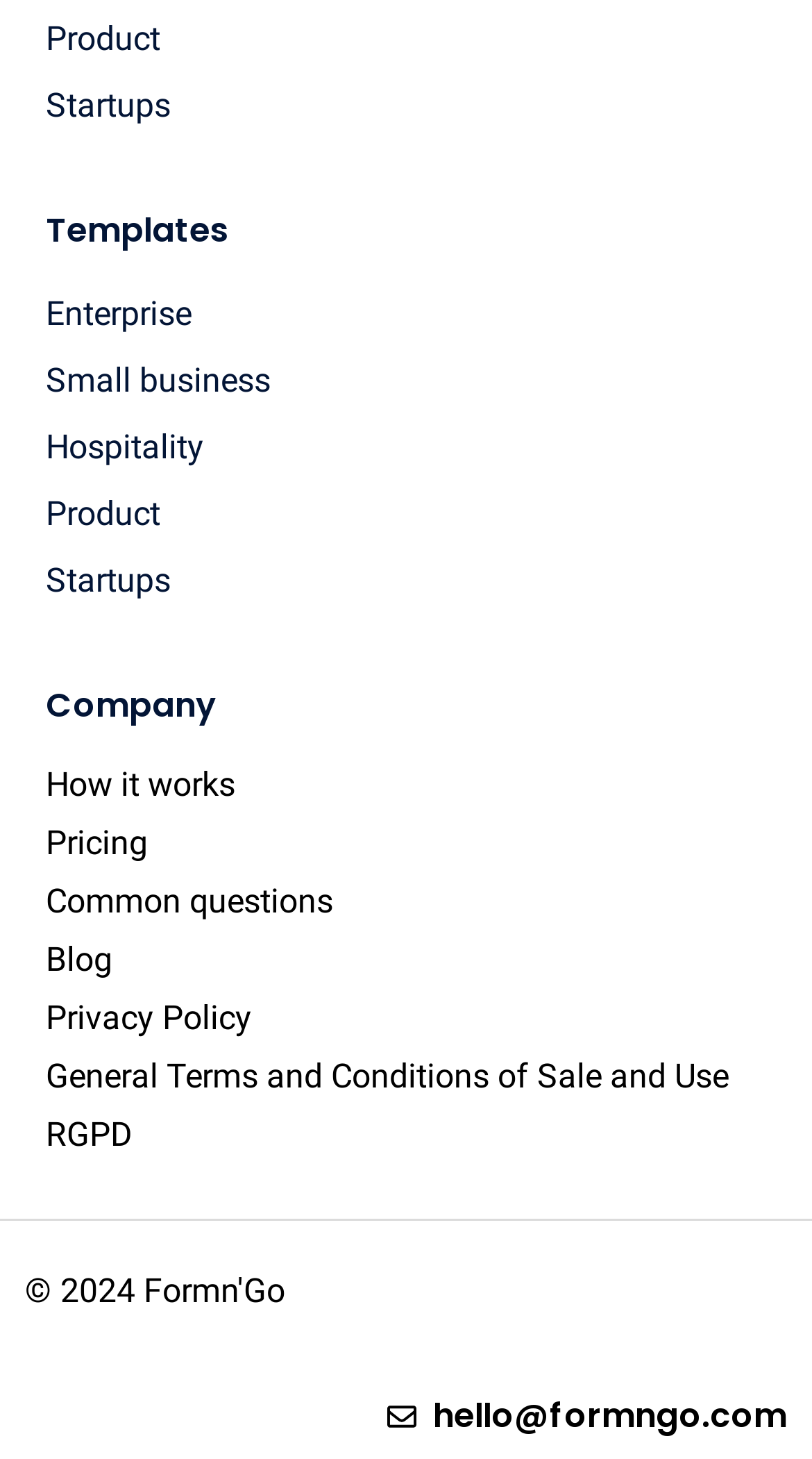Determine the bounding box coordinates of the target area to click to execute the following instruction: "Check 'Privacy Policy'."

[0.056, 0.685, 0.944, 0.713]